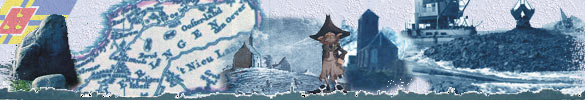What is the dominant color palette of the image?
Use the screenshot to answer the question with a single word or phrase.

Soft blues and muted tones